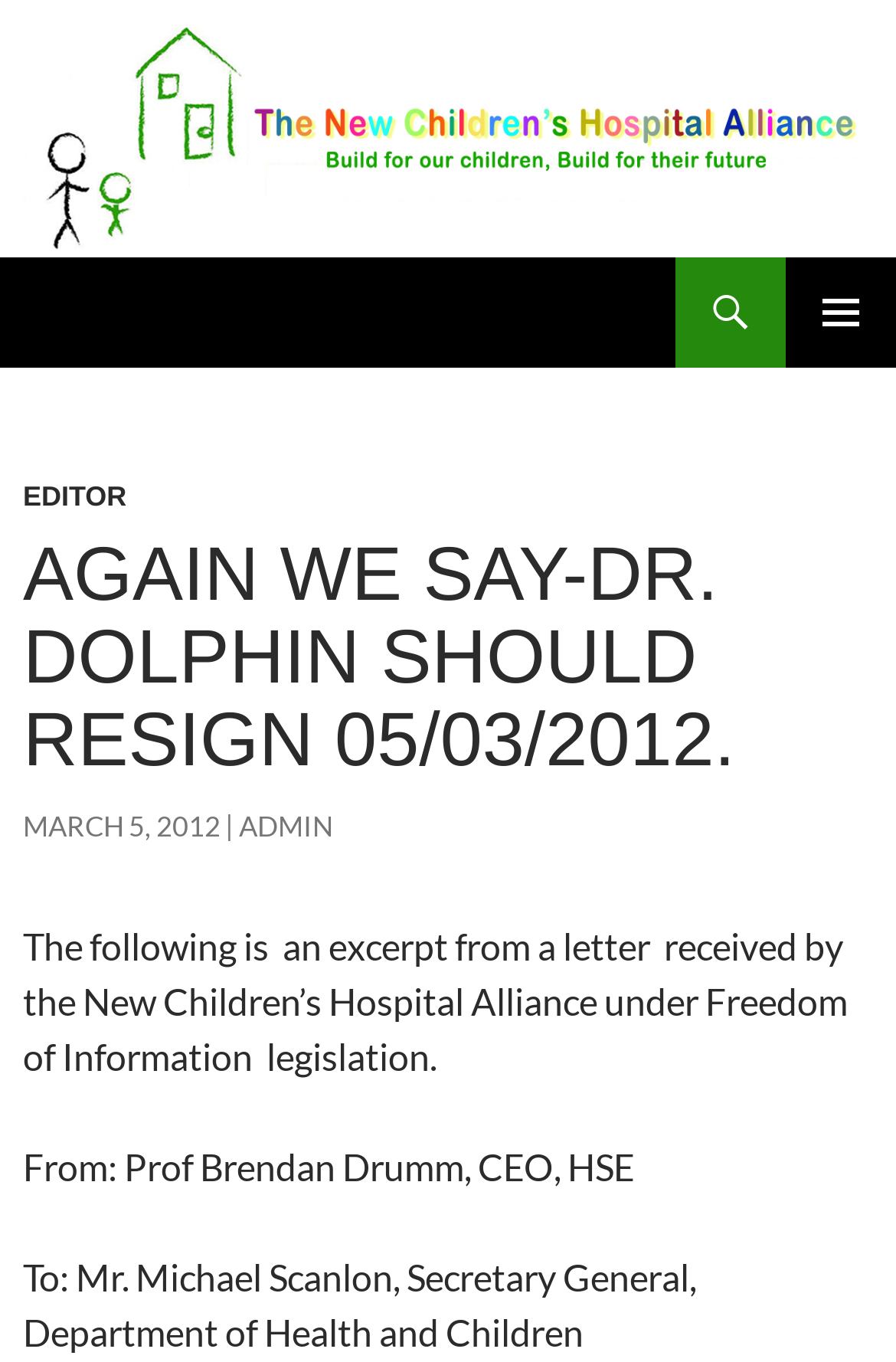Determine the main heading text of the webpage.

The New Children's Hospital Alliance